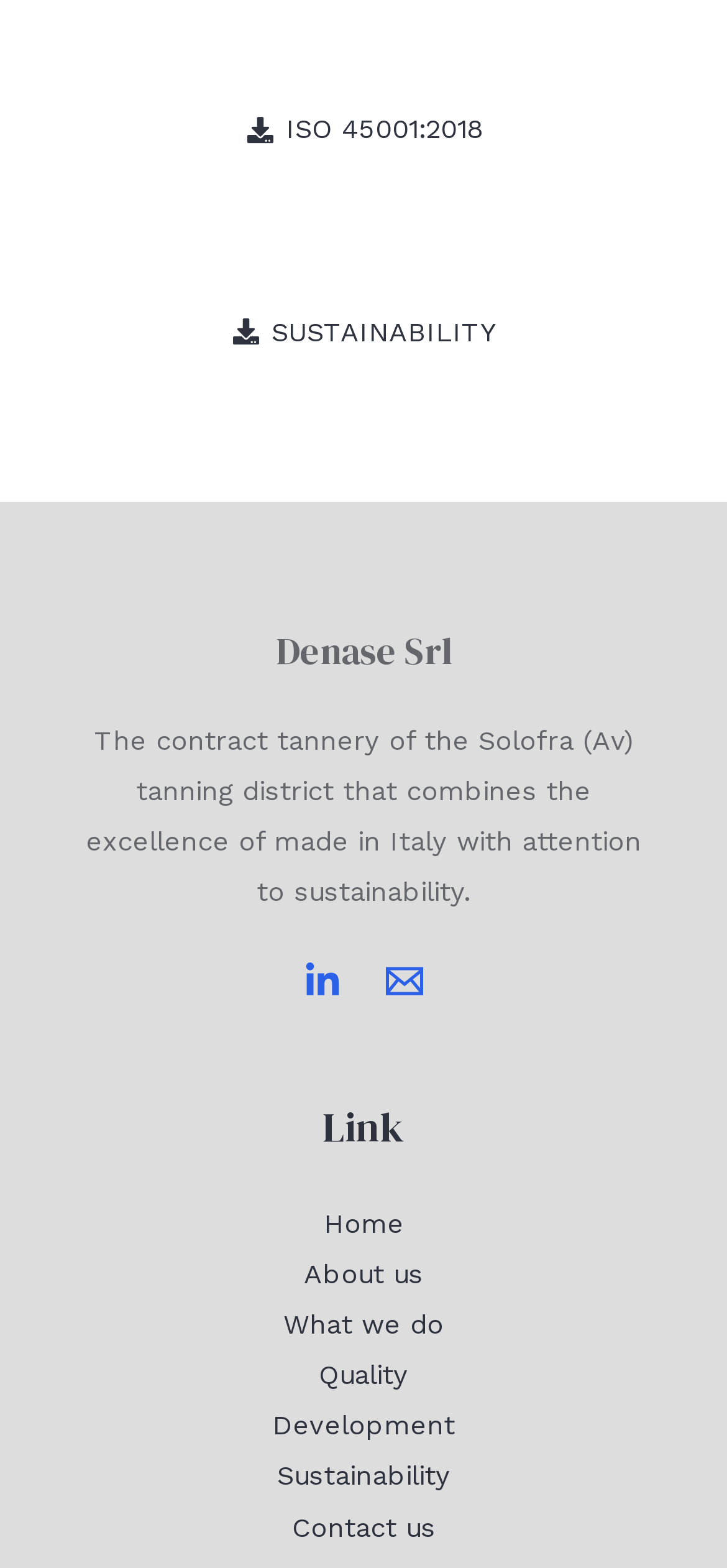What is the name of the company?
Examine the image and give a concise answer in one word or a short phrase.

Denase Srl